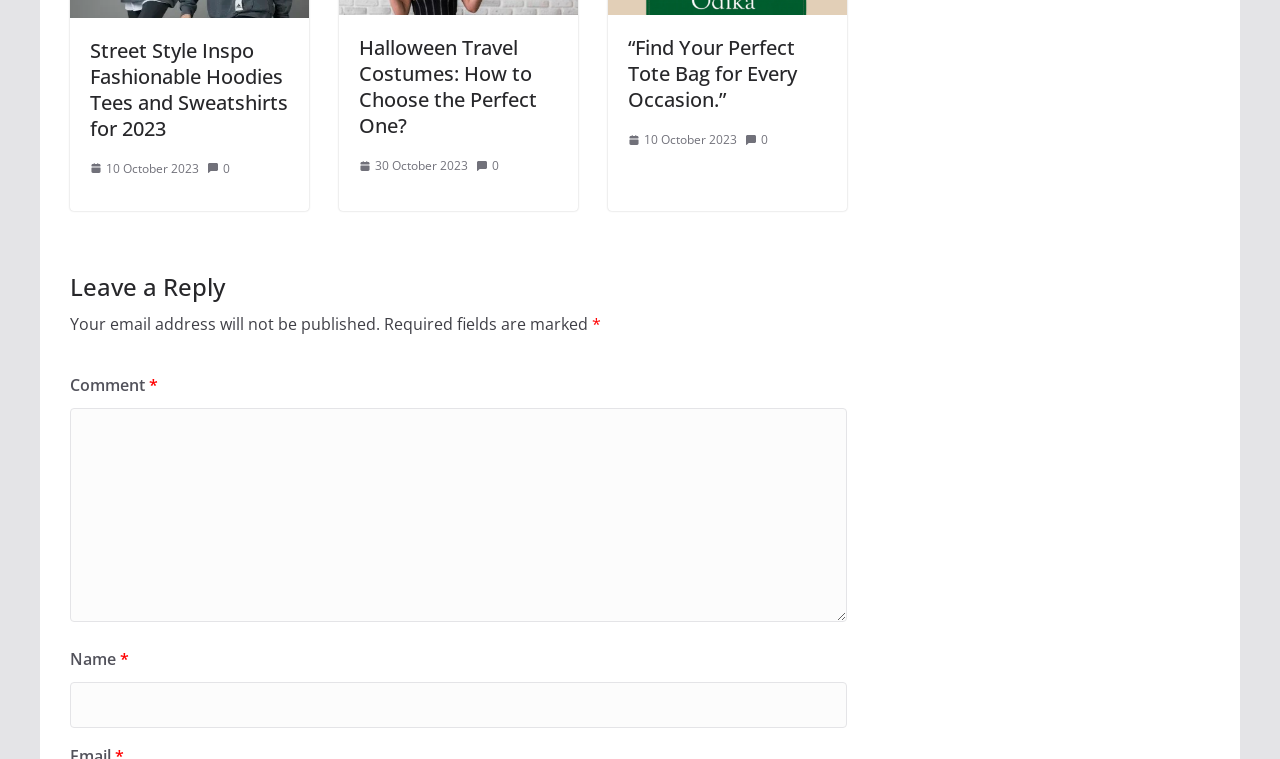Predict the bounding box coordinates for the UI element described as: "parent_node: Comment * name="comment"". The coordinates should be four float numbers between 0 and 1, presented as [left, top, right, bottom].

[0.055, 0.538, 0.662, 0.819]